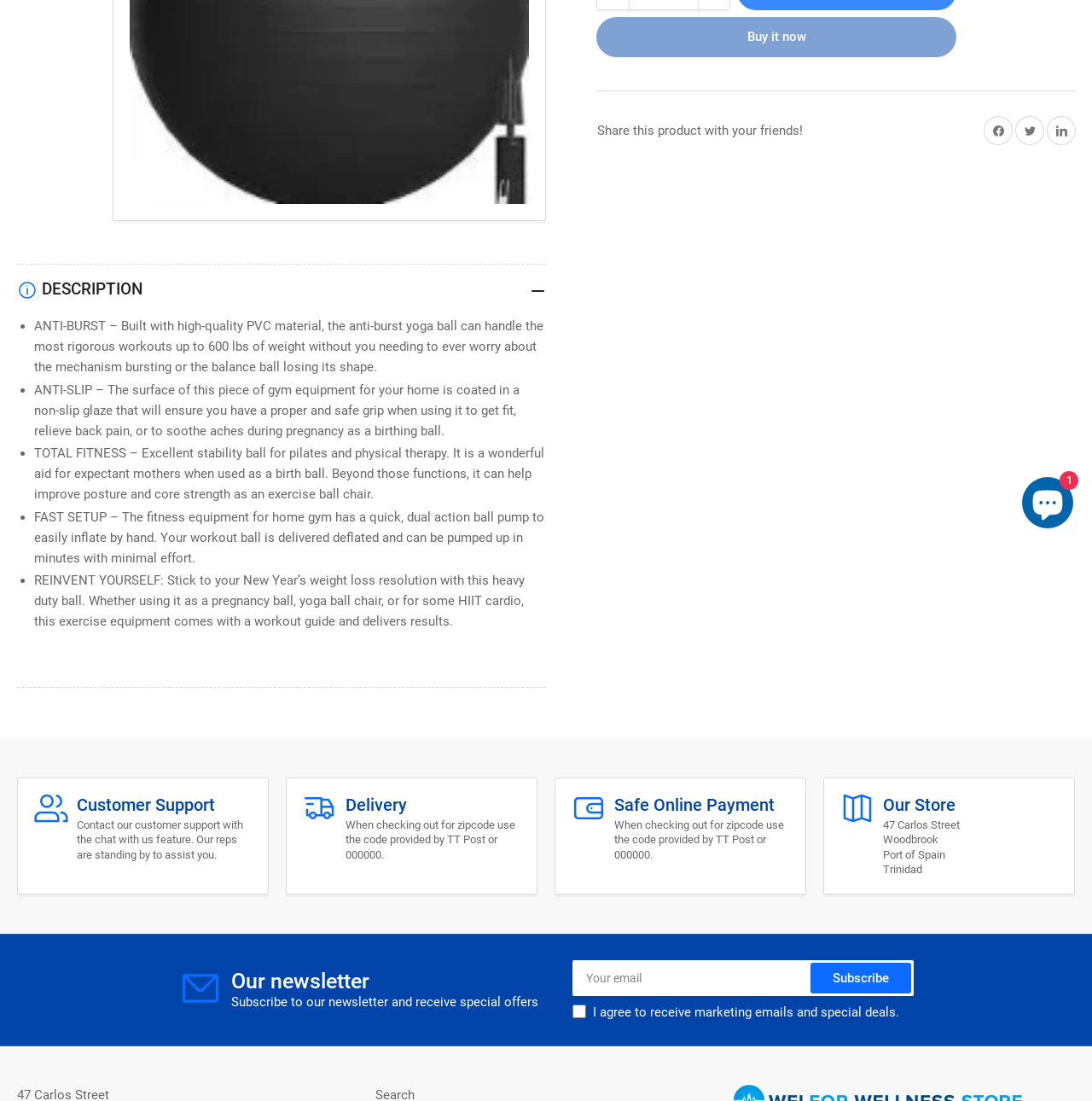Locate the bounding box for the described UI element: "Subscribe". Ensure the coordinates are four float numbers between 0 and 1, formatted as [left, top, right, bottom].

[0.743, 0.906, 0.834, 0.932]